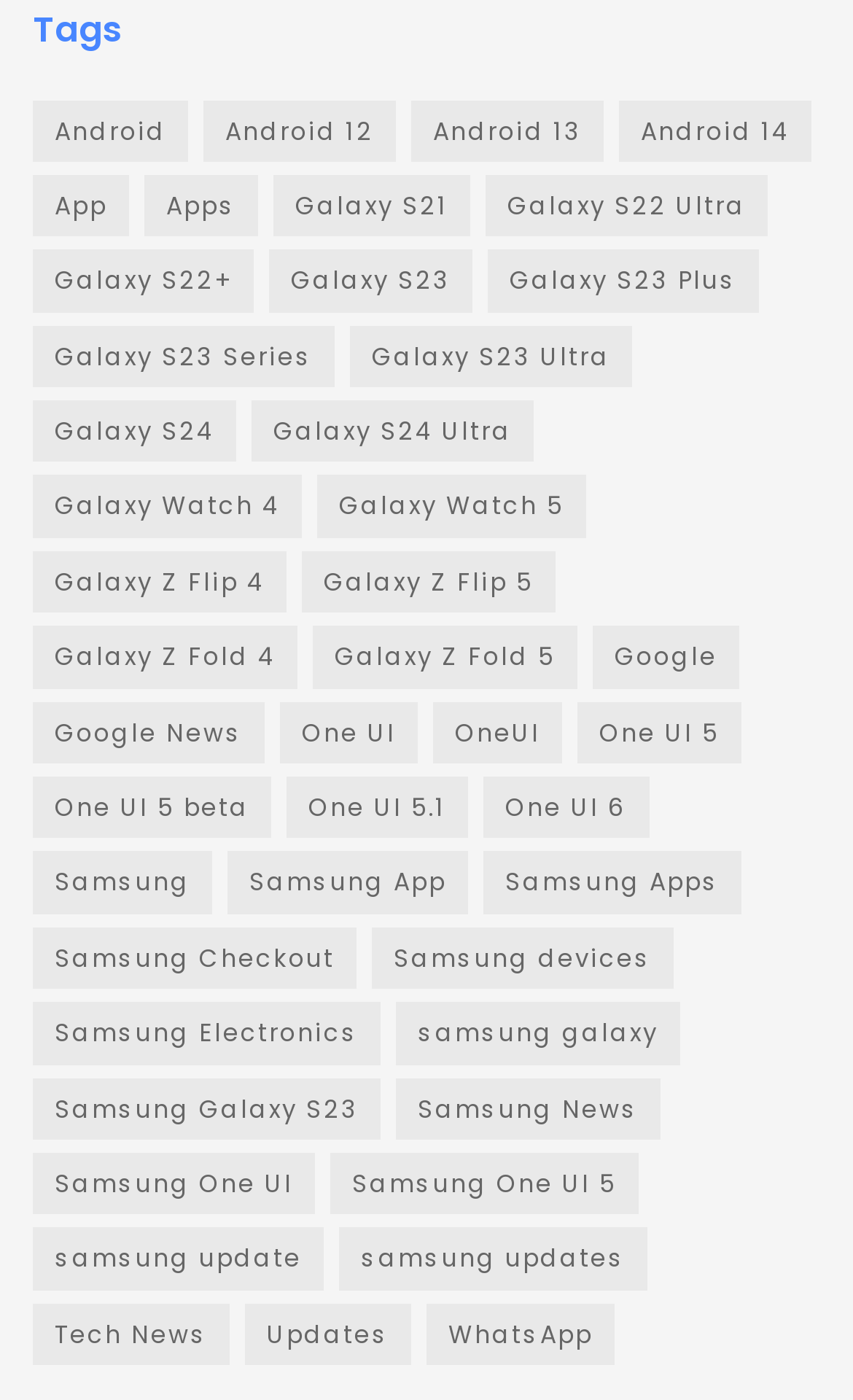Respond with a single word or phrase to the following question:
How many links are there in total?

43